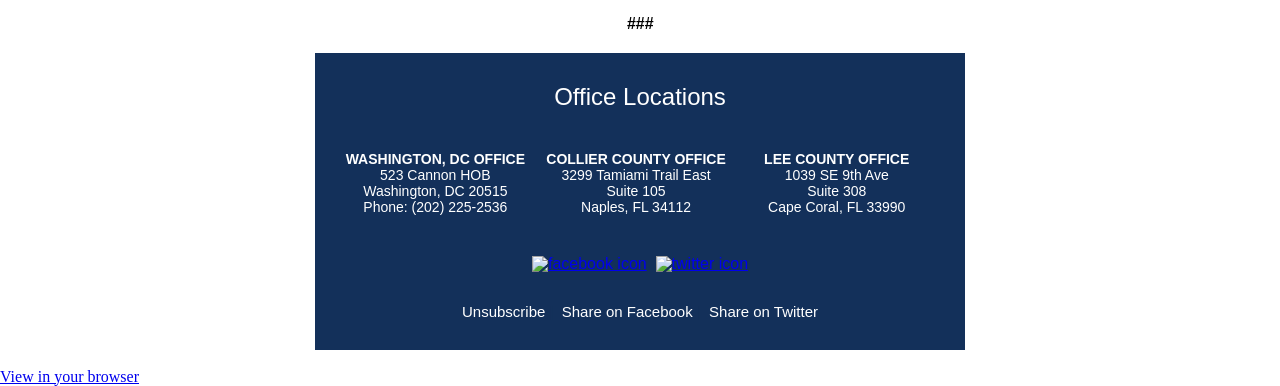What is the address of the Washington, DC office?
Please analyze the image and answer the question with as much detail as possible.

I found the address by looking at the 'WASHINGTON, DC OFFICE' section, where it lists the address as '523 Cannon HOB'.